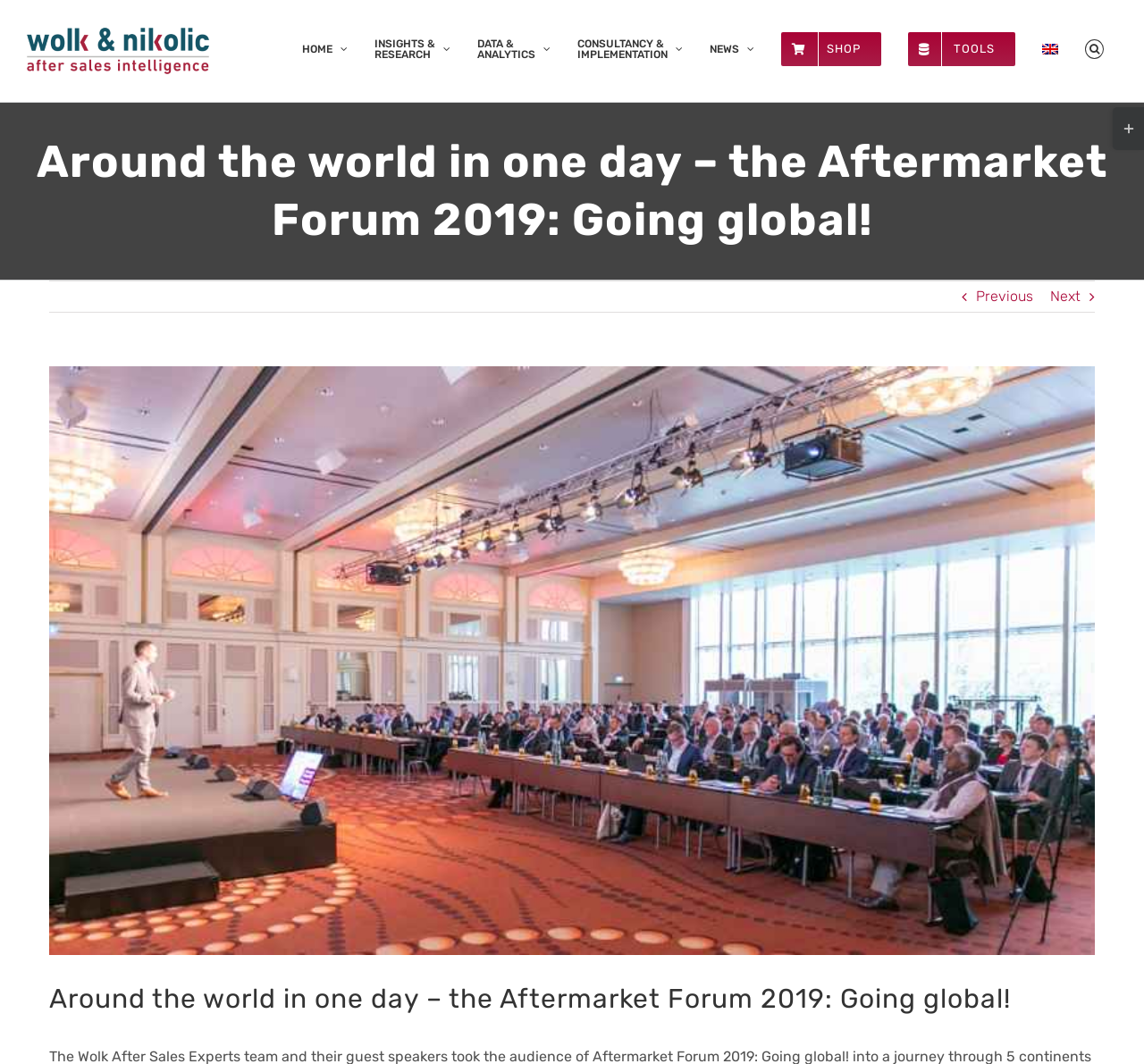Locate the bounding box coordinates of the clickable area needed to fulfill the instruction: "Toggle the Sliding Bar Area".

[0.973, 0.101, 1.0, 0.141]